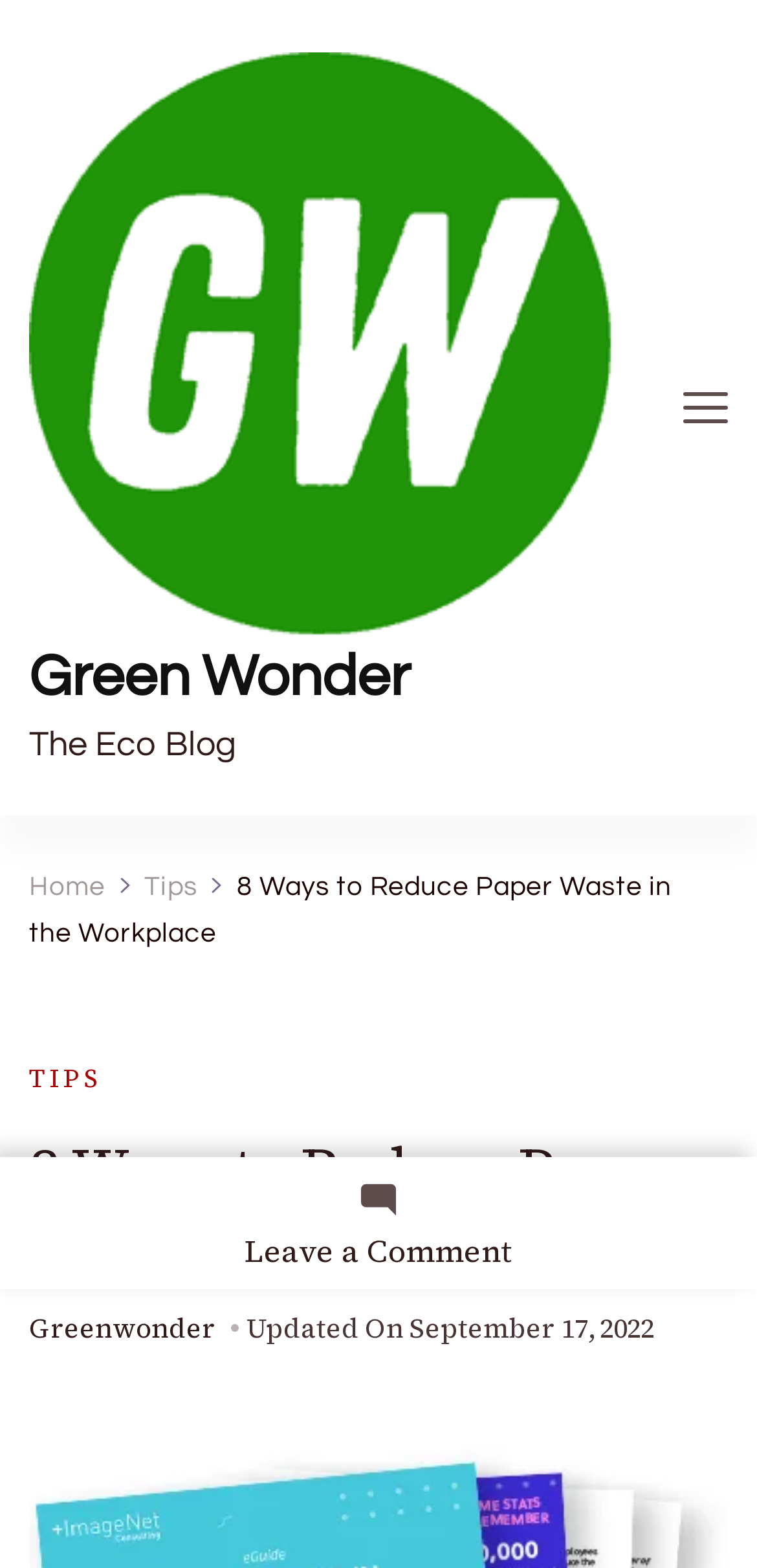Use a single word or phrase to answer this question: 
What is the title of the current article?

8 Ways to Reduce Paper Waste in the Workplace